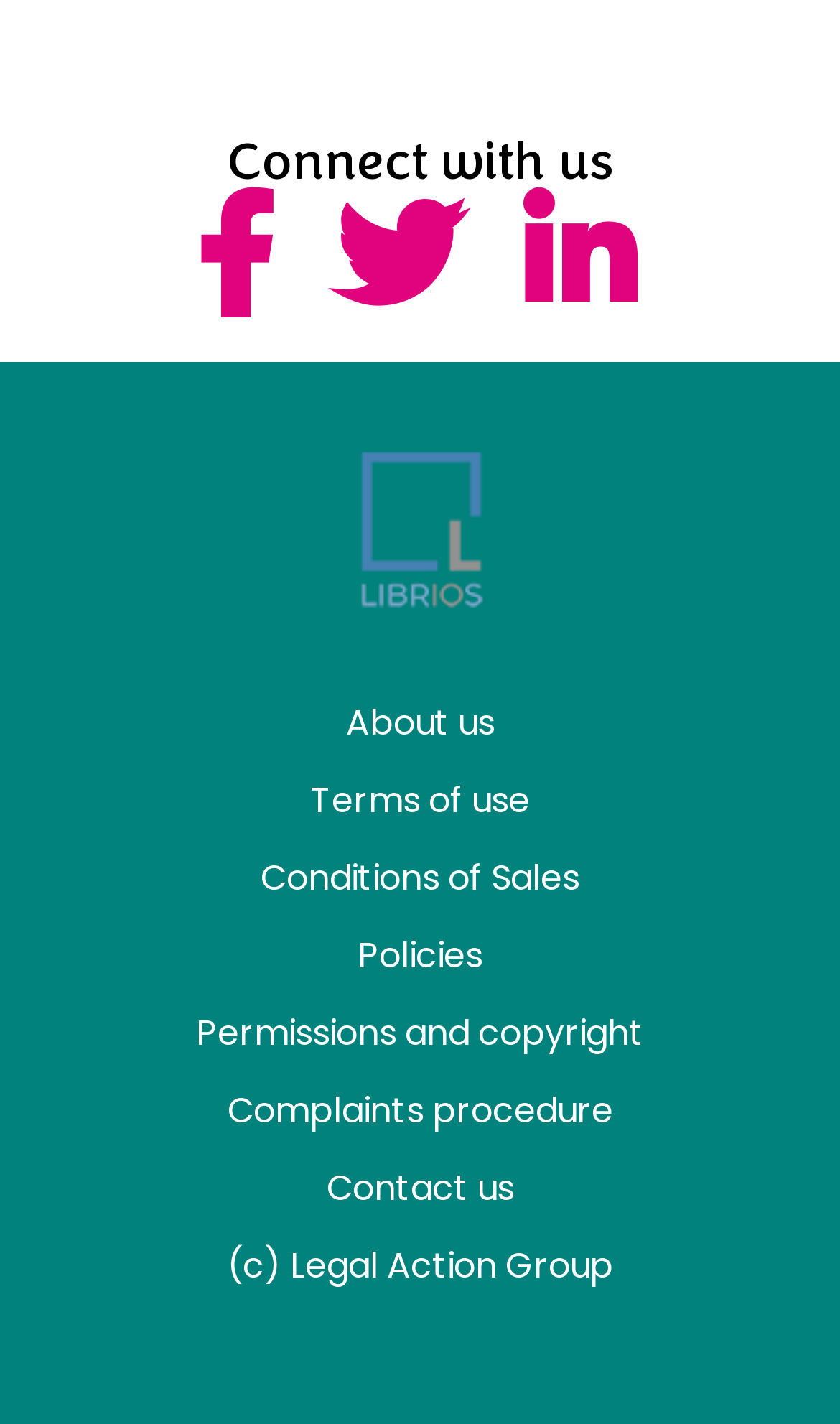Please determine the bounding box coordinates for the element that should be clicked to follow these instructions: "Contact us".

[0.388, 0.818, 0.612, 0.852]